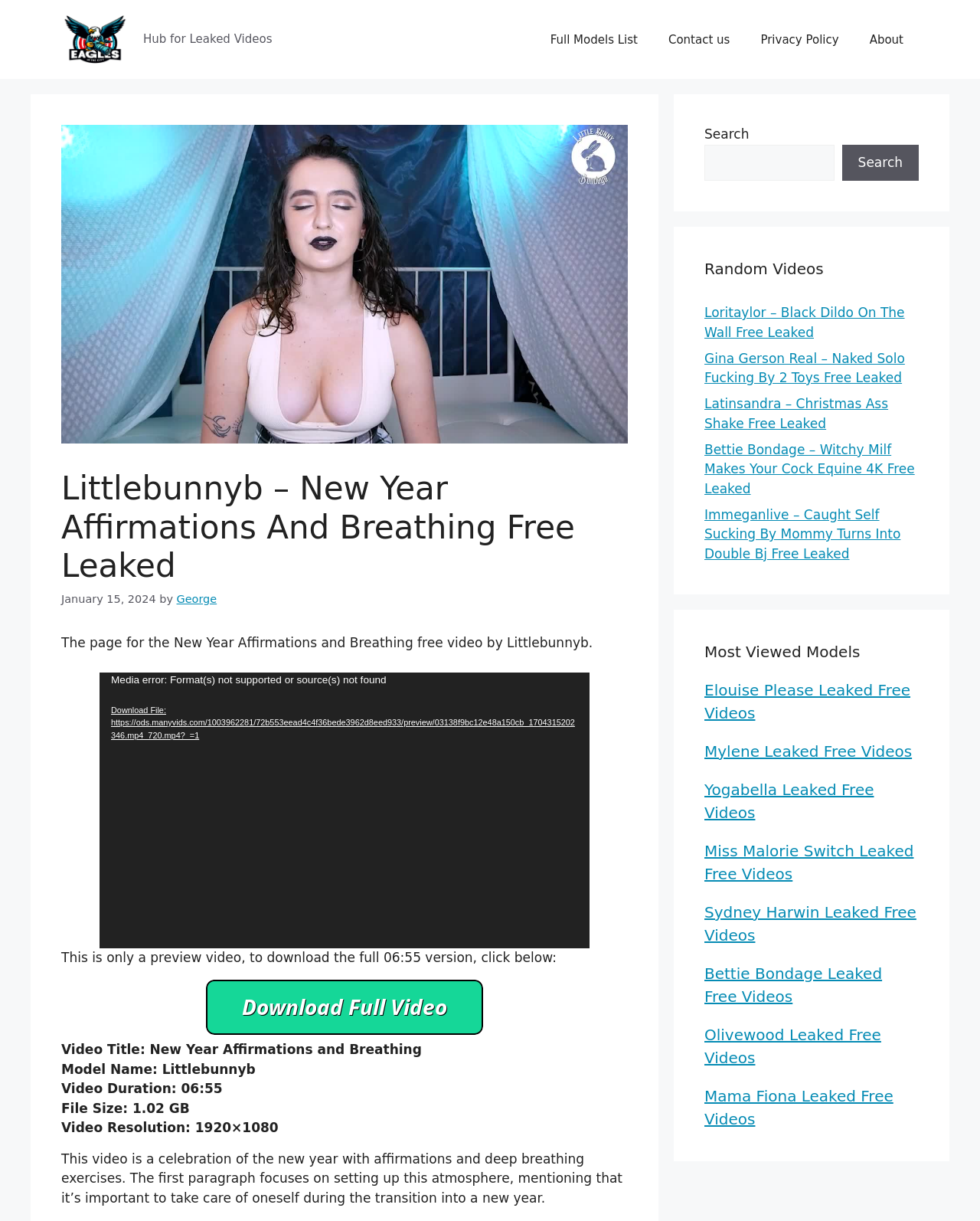How long is the full video?
Please respond to the question with a detailed and well-explained answer.

I found the answer by looking at the video information section, where it says 'Video Duration: 06:55'.